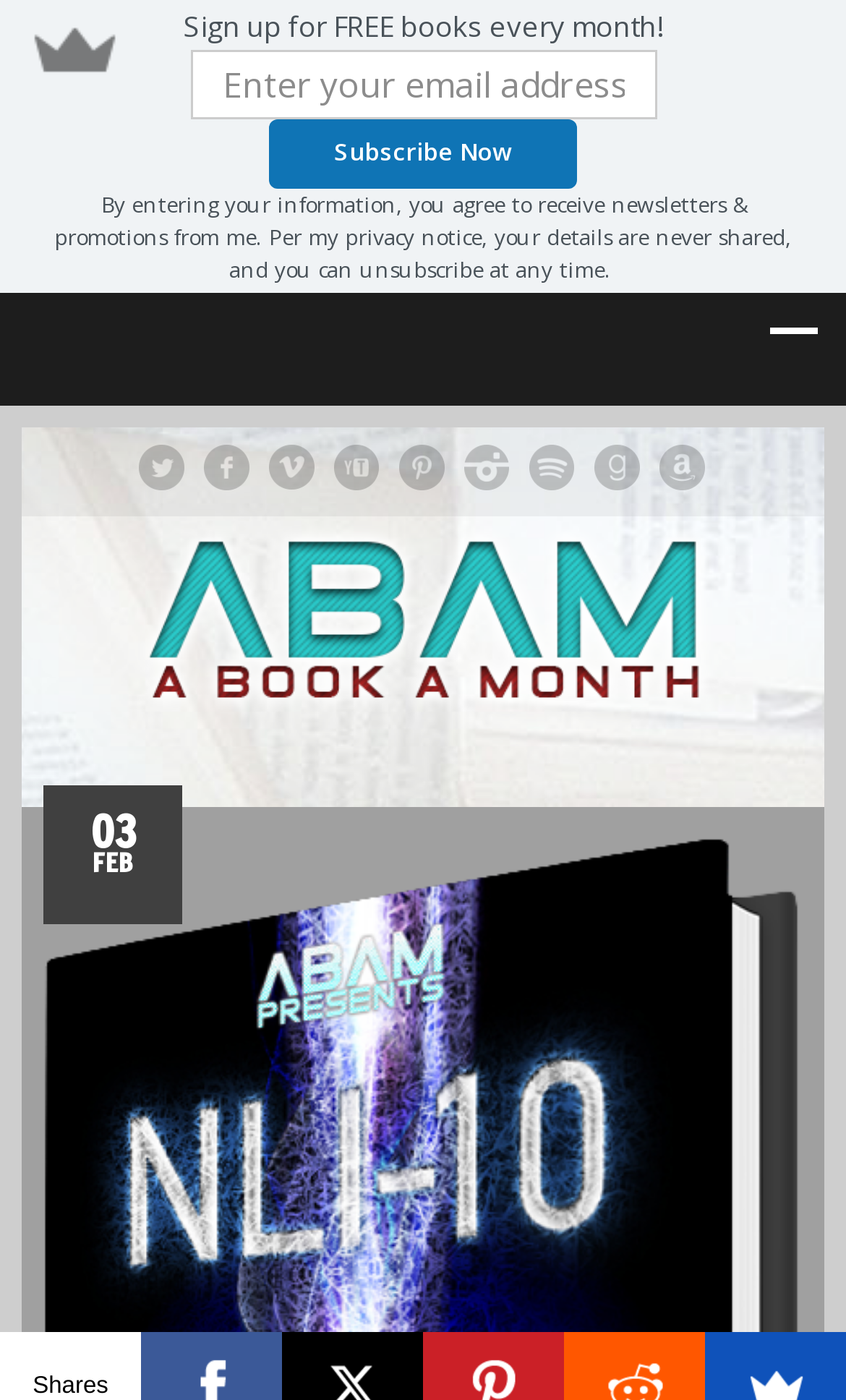Find the bounding box coordinates for the element that must be clicked to complete the instruction: "Enter email address". The coordinates should be four float numbers between 0 and 1, indicated as [left, top, right, bottom].

[0.224, 0.035, 0.776, 0.084]